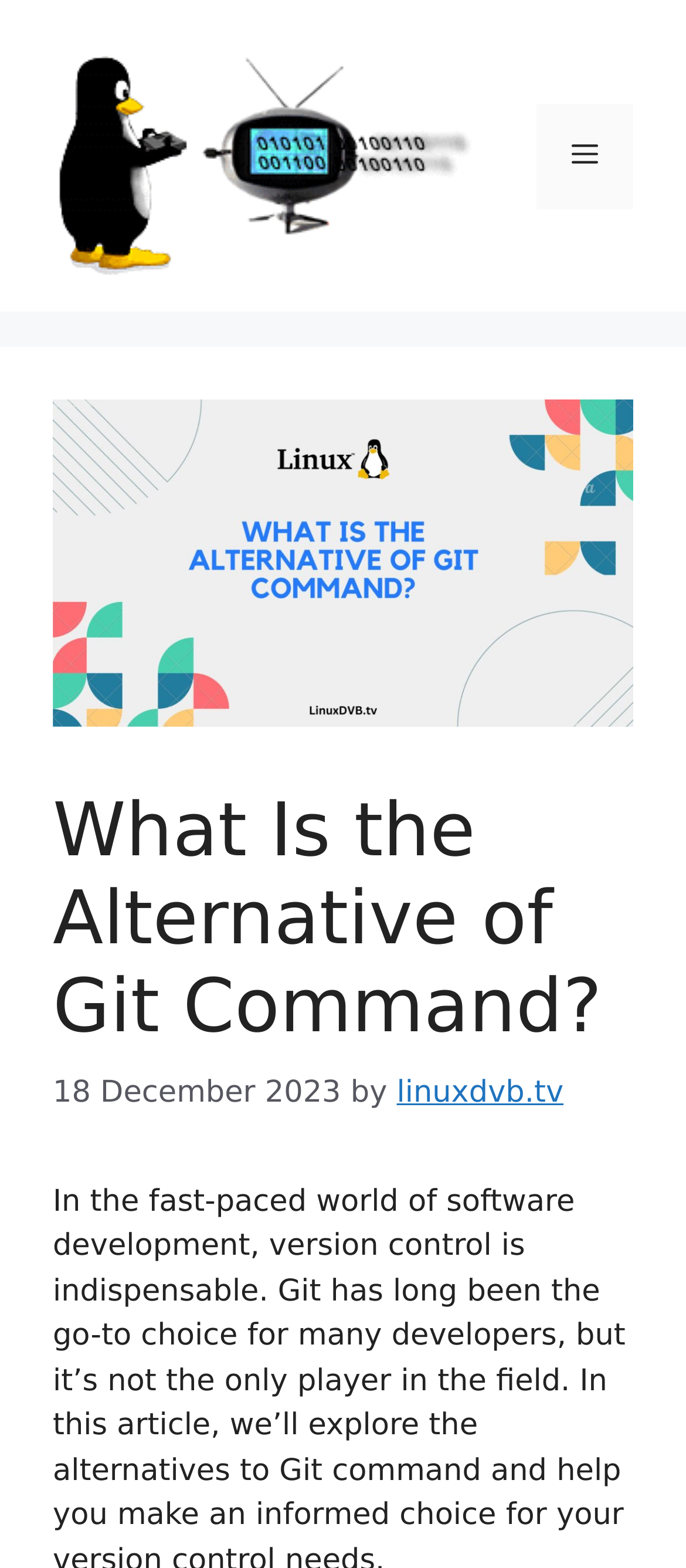Extract the heading text from the webpage.

What Is the Alternative of Git Command?